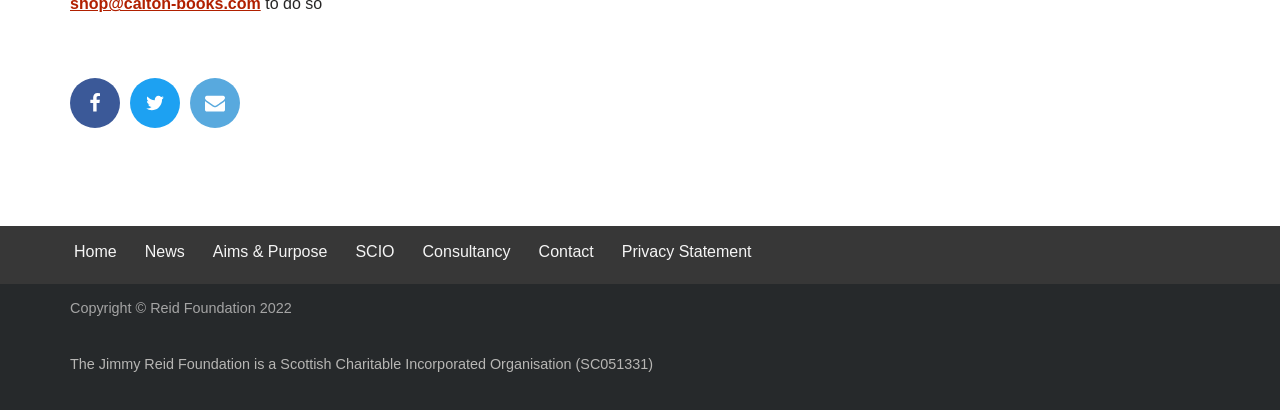Determine the bounding box coordinates for the clickable element to execute this instruction: "check Copyright information". Provide the coordinates as four float numbers between 0 and 1, i.e., [left, top, right, bottom].

[0.055, 0.732, 0.228, 0.771]